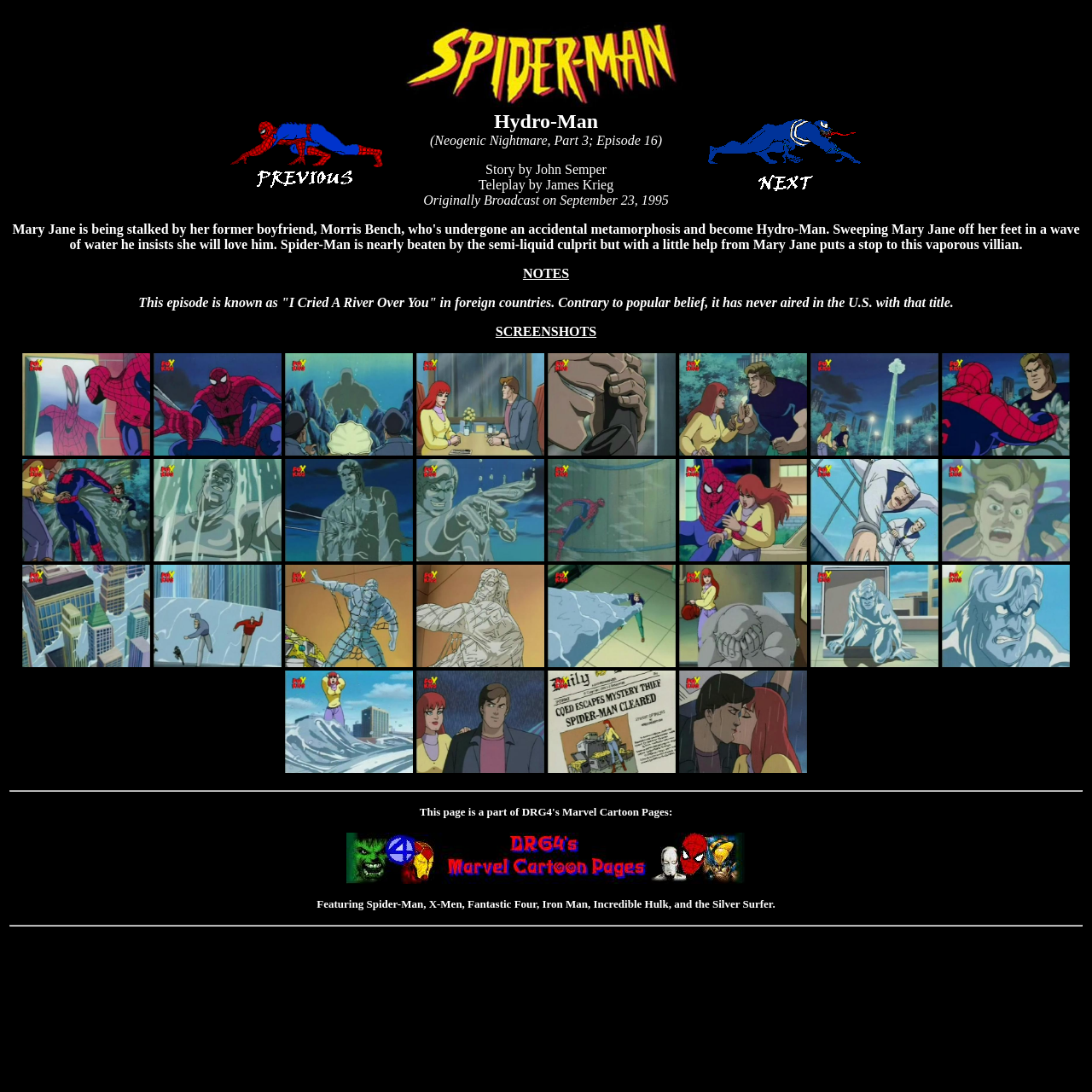What is the name of the episode?
Please provide a single word or phrase in response based on the screenshot.

Hydro-Man